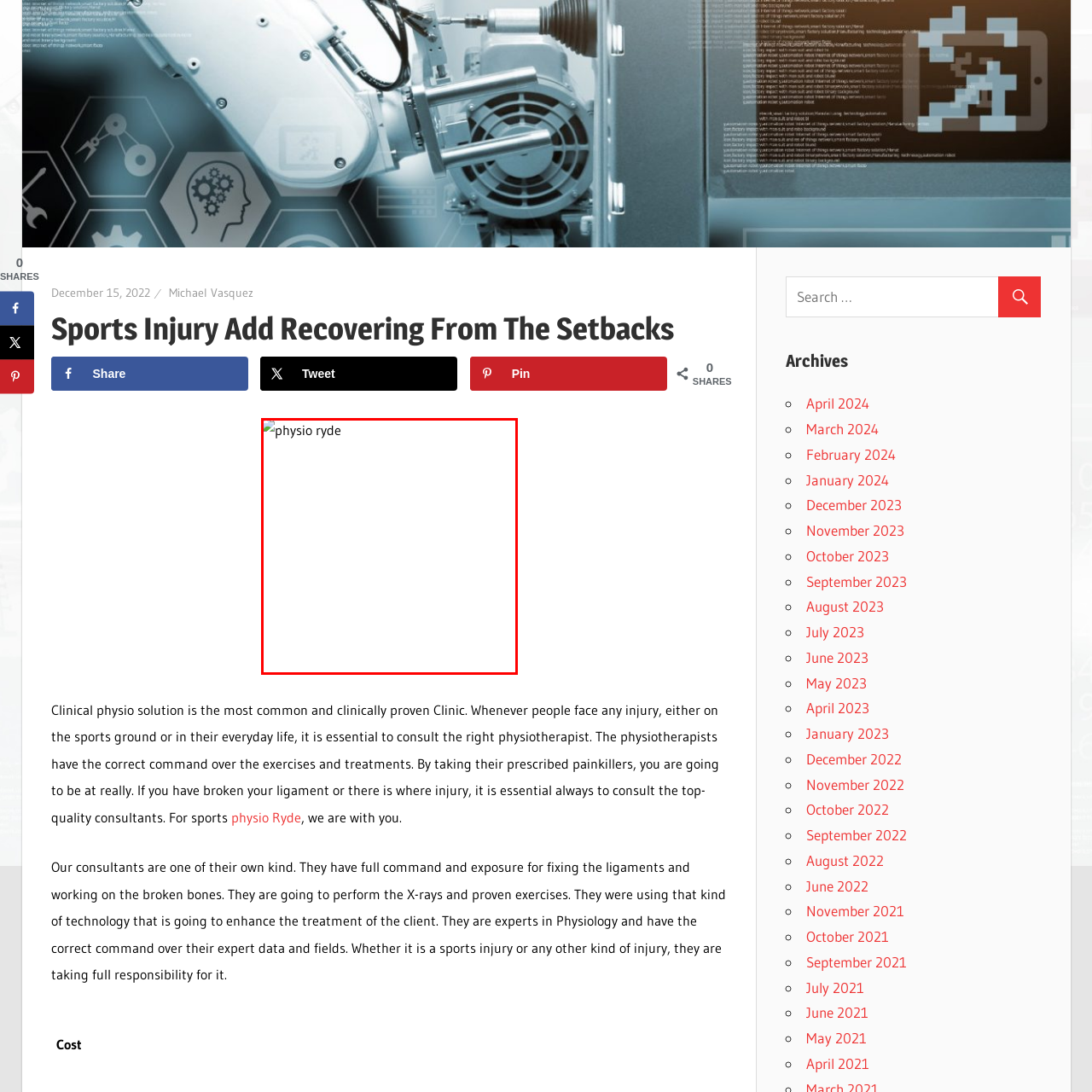What is emphasized by the visual element?
Study the area inside the red bounding box in the image and answer the question in detail.

The logo of Physio Ryde is positioned within a webpage focused on sports injury recovery and physiotherapy solutions, emphasizing the clinic's expertise and commitment to quality treatment, which is associated with physiotherapy practices.